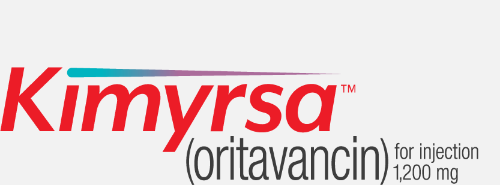Break down the image and provide a full description, noting any significant aspects.

The image features the logo of "Kimyrsa™," prominently displayed in bold red letters. Below the brand name, the text specifies "oritavancin" in a more understated font, followed by "for injection 1,200 mg" in a sleek gray. The design is clean and professional, designed to convey trust and effectiveness in a medical context, particularly related to the administration of oritavancin, an antibiotic used for treating certain infections.